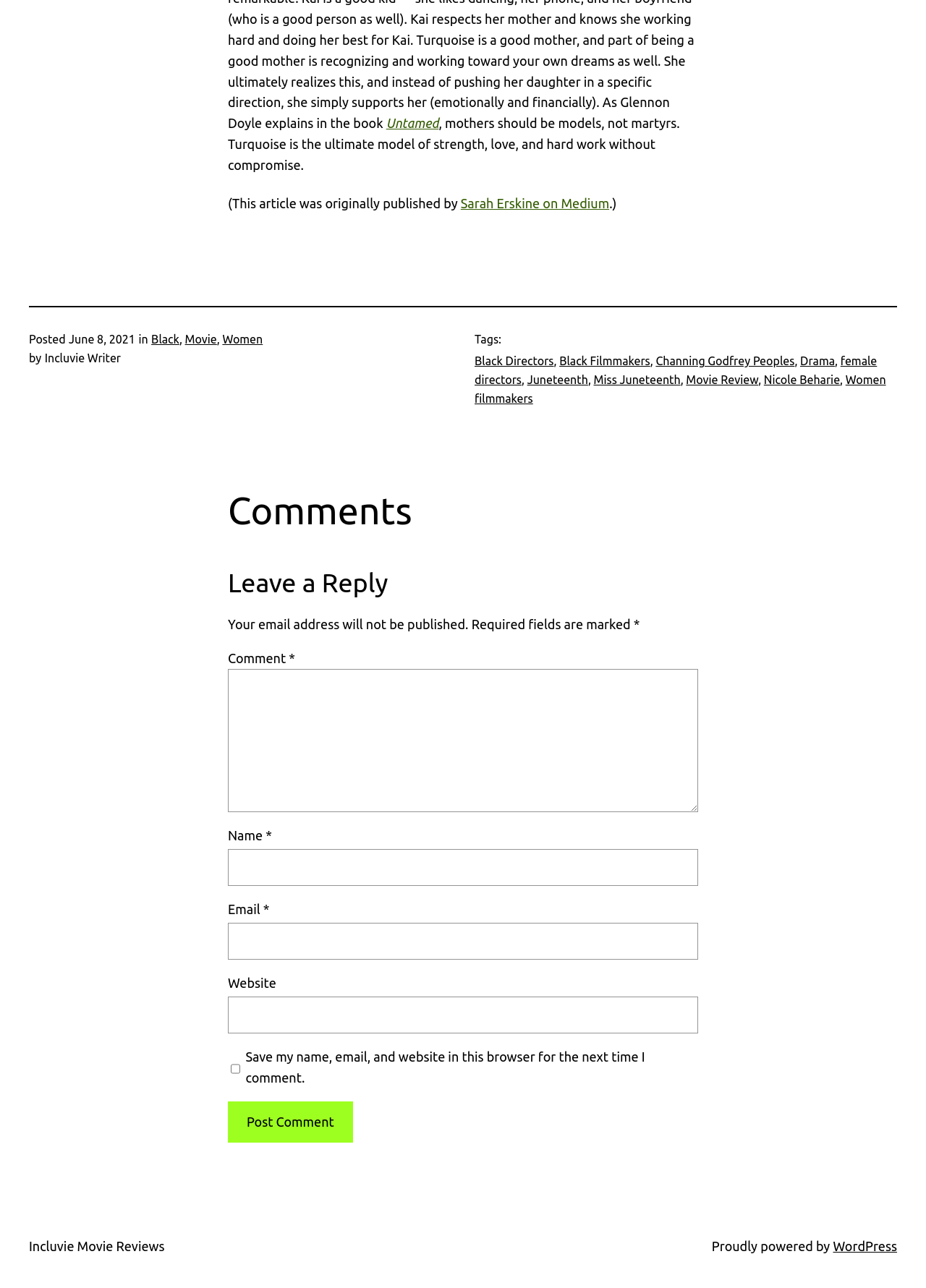Provide the bounding box coordinates of the section that needs to be clicked to accomplish the following instruction: "Post a comment on the article."

[0.246, 0.855, 0.381, 0.887]